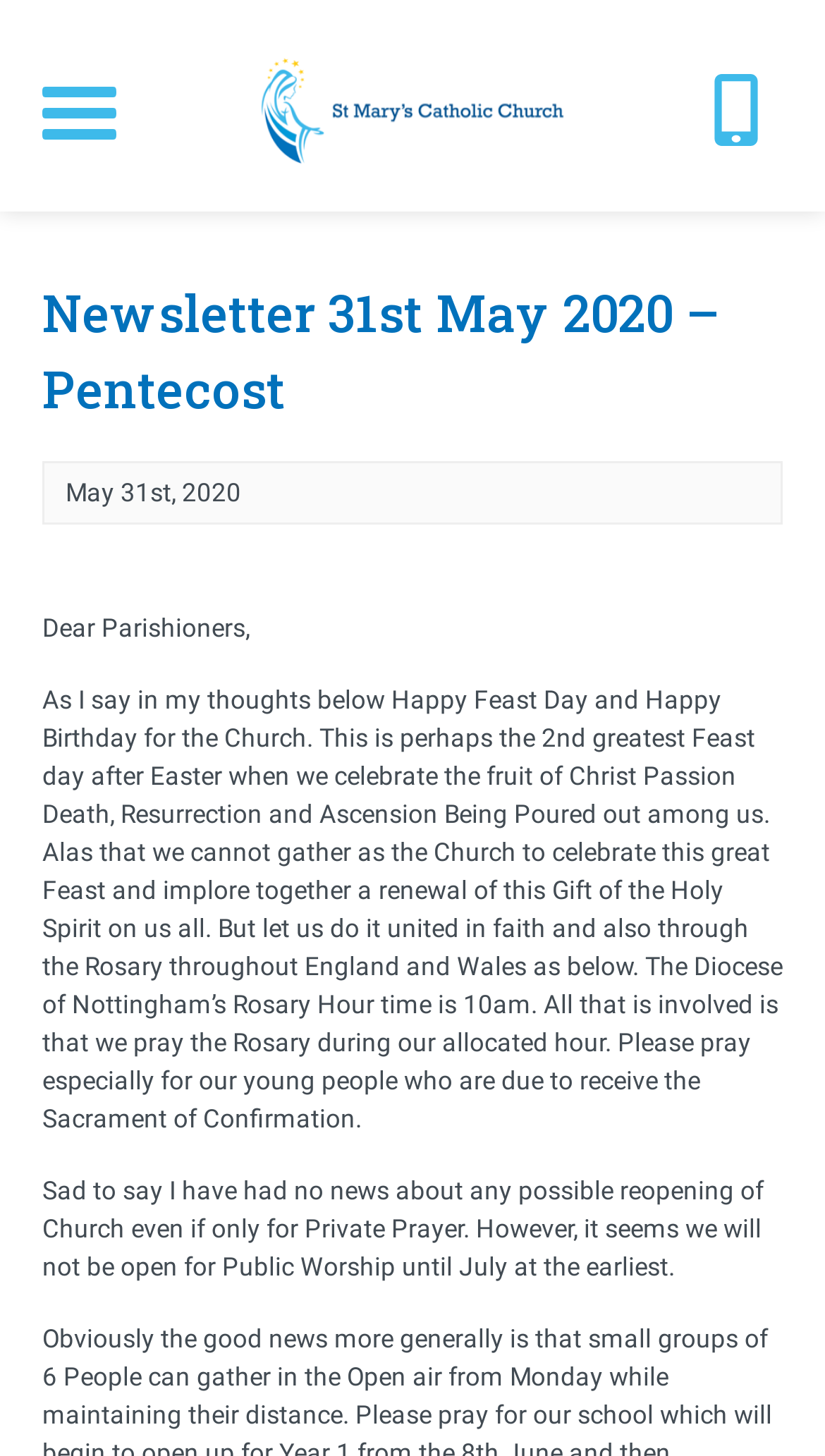Detail the various sections and features of the webpage.

The webpage appears to be a newsletter from St Marys Church, dated May 31st, 2020, and focused on the Pentecost celebration. At the top left, there is a link to an unknown webpage, and next to it, a link to the St Marys Church webpage, accompanied by an image of the church. 

Below these links, a prominent heading reads "Newsletter 31st May 2020 – Pentecost". Underneath, the date "May 31st, 2020" is displayed. 

A message from the parish priest or administrator follows, addressed to "Dear Parishioners". The message conveys a sense of celebration and reflection, discussing the significance of Pentecost and expressing disappointment that the church cannot gather to celebrate this feast day due to current circumstances. The message also encourages readers to unite in faith and prayer, particularly through the Rosary, and requests special prayers for young people preparing to receive the Sacrament of Confirmation.

Further down, a second message from the priest or administrator shares an update on the church's reopening, stating that there is no news on possible reopening for private prayer and that public worship is unlikely to resume until July at the earliest.